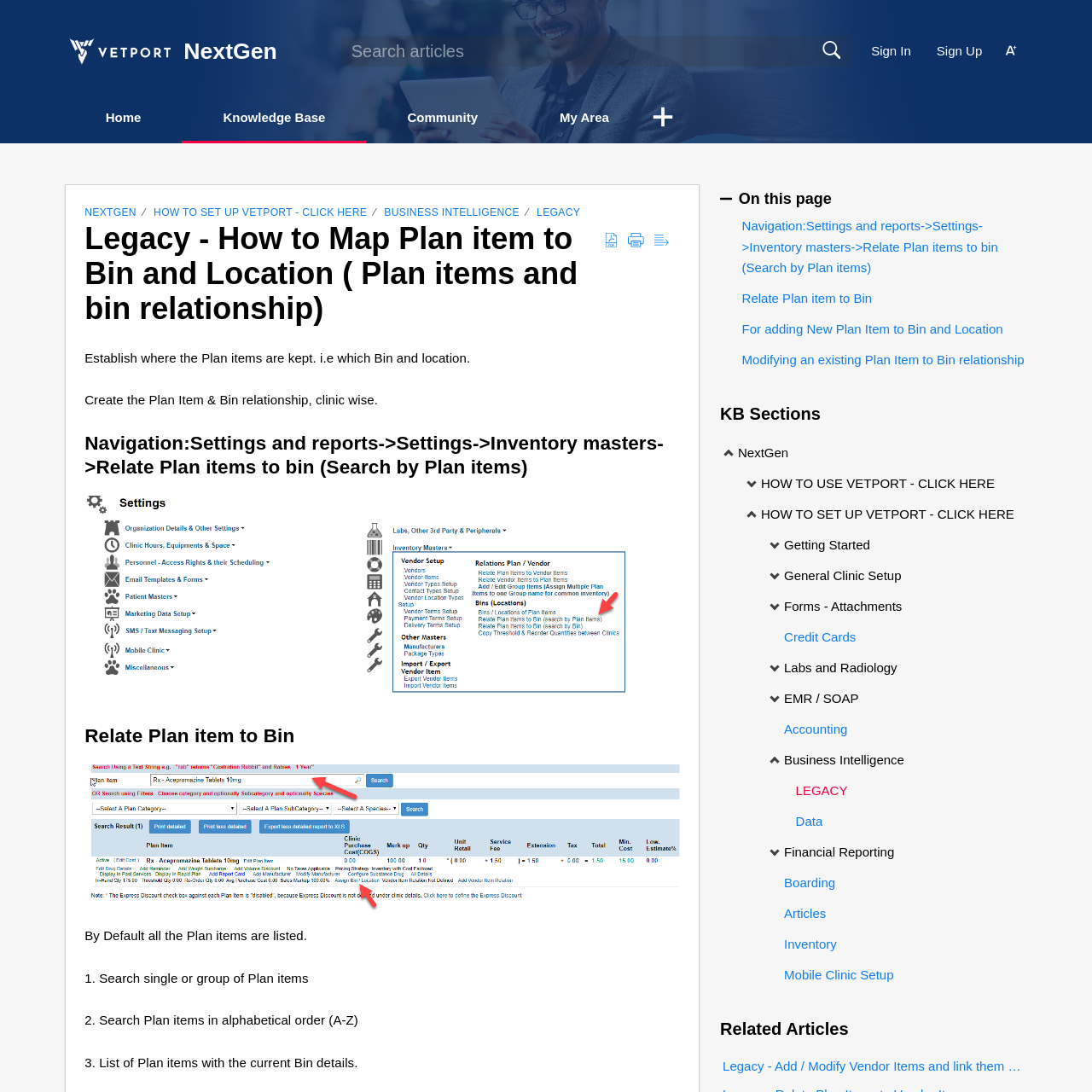Please specify the bounding box coordinates of the clickable region necessary for completing the following instruction: "View Knowledge Base". The coordinates must consist of four float numbers between 0 and 1, i.e., [left, top, right, bottom].

[0.204, 0.101, 0.298, 0.114]